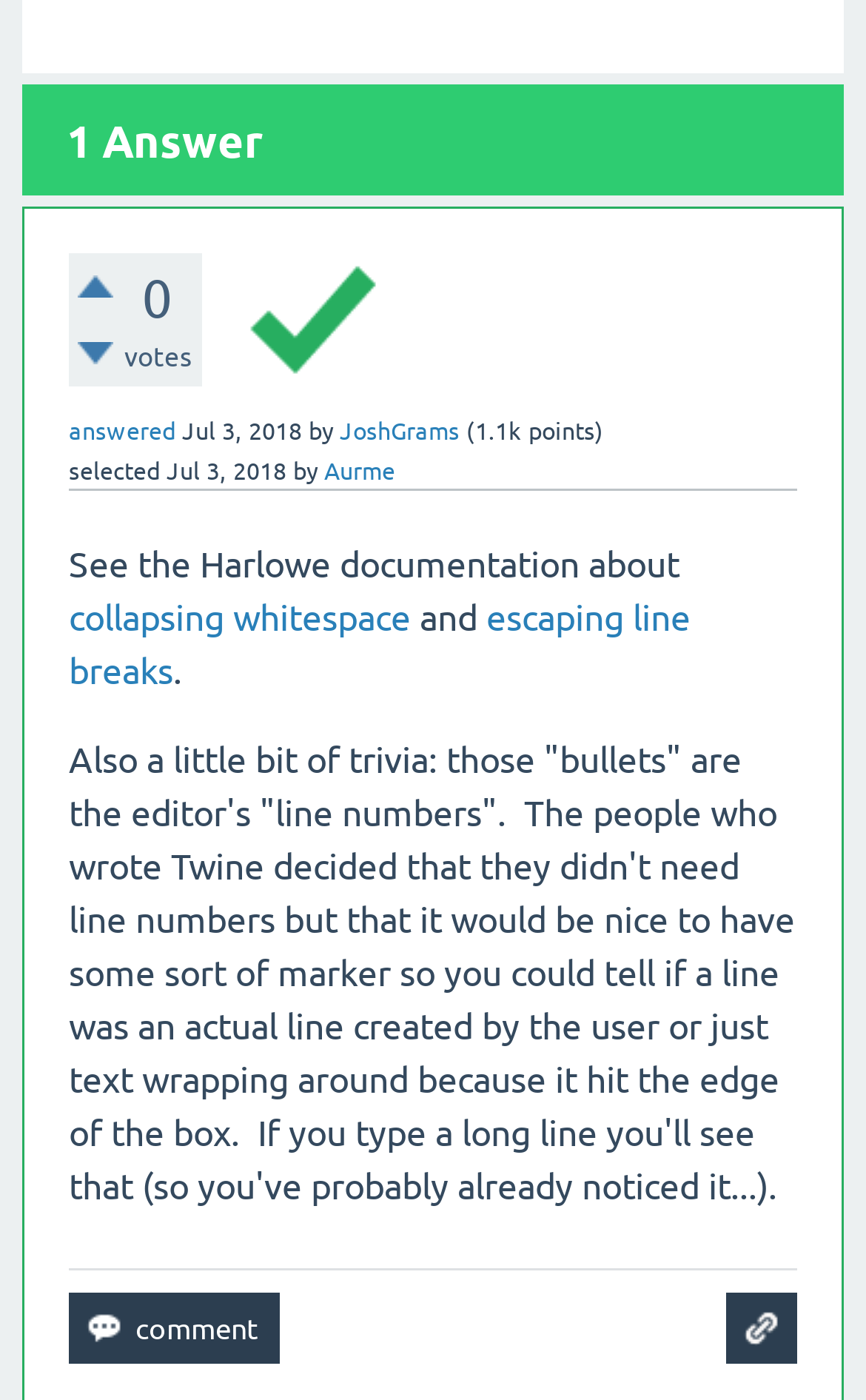Based on the visual content of the image, answer the question thoroughly: What is the current vote count?

The current vote count is 0, which is indicated by the StaticText element '0' with bounding box coordinates [0.164, 0.188, 0.2, 0.234].